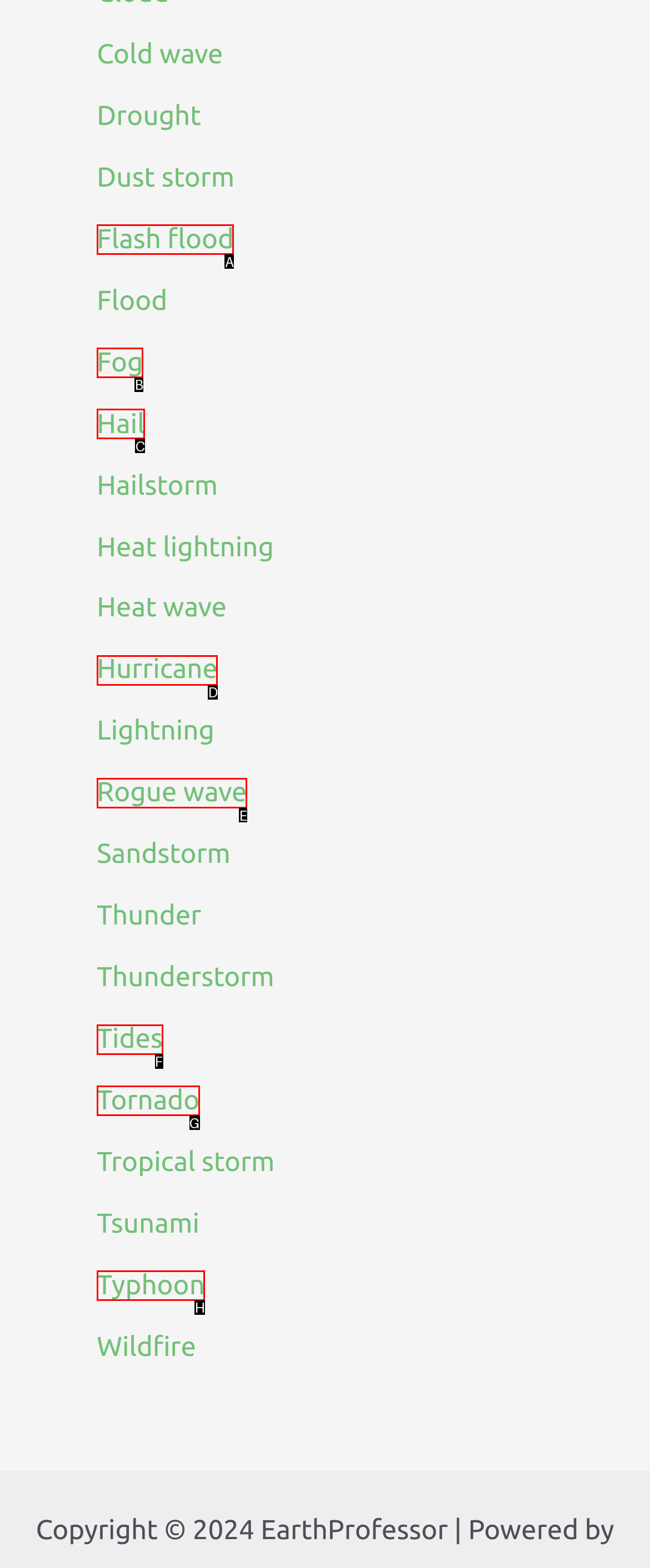Select the correct option from the given choices to perform this task: learn about Hurricane. Provide the letter of that option.

D